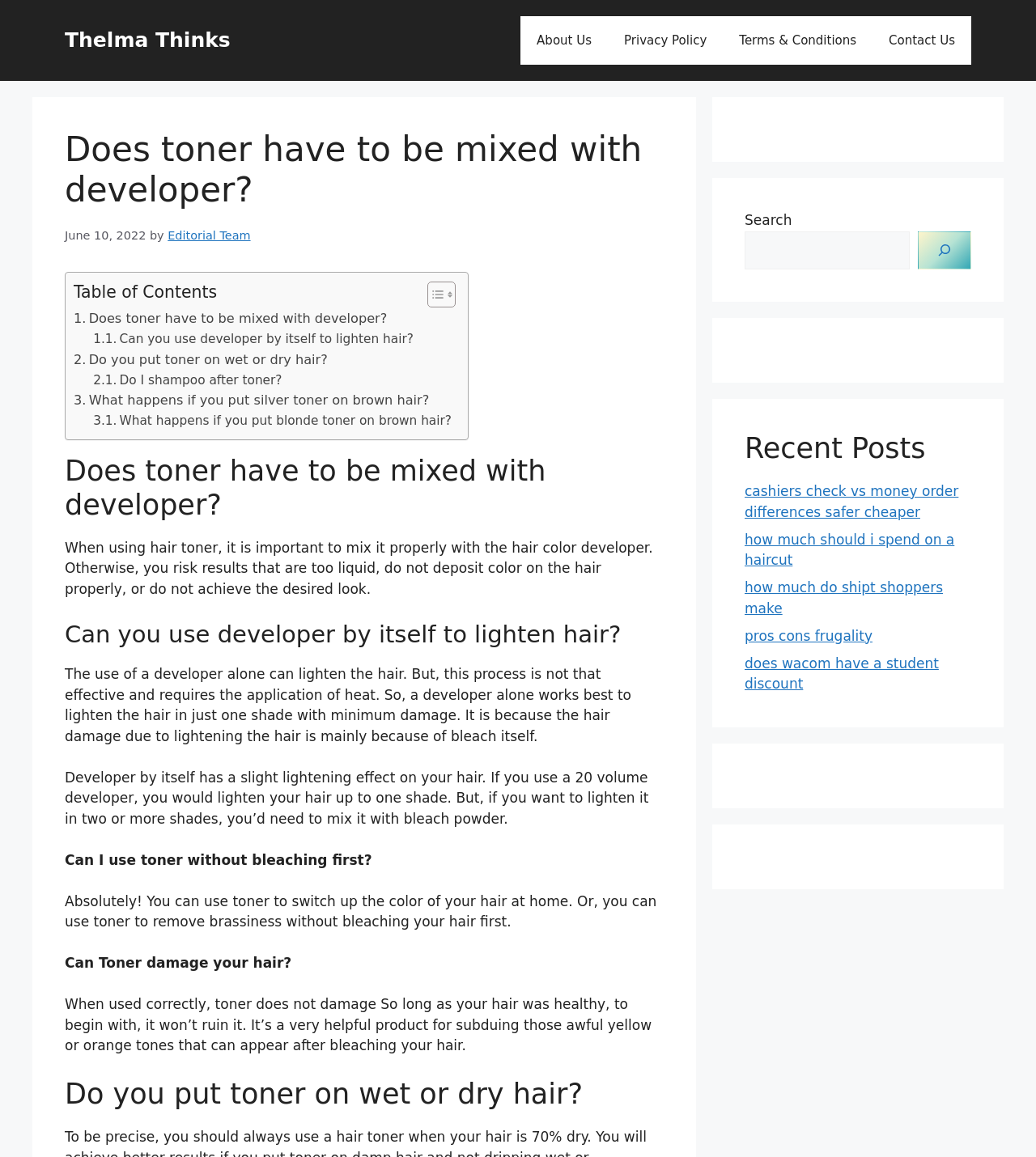Identify the bounding box coordinates of the clickable region required to complete the instruction: "Read the 'Does toner have to be mixed with developer?' article". The coordinates should be given as four float numbers within the range of 0 and 1, i.e., [left, top, right, bottom].

[0.062, 0.112, 0.641, 0.182]